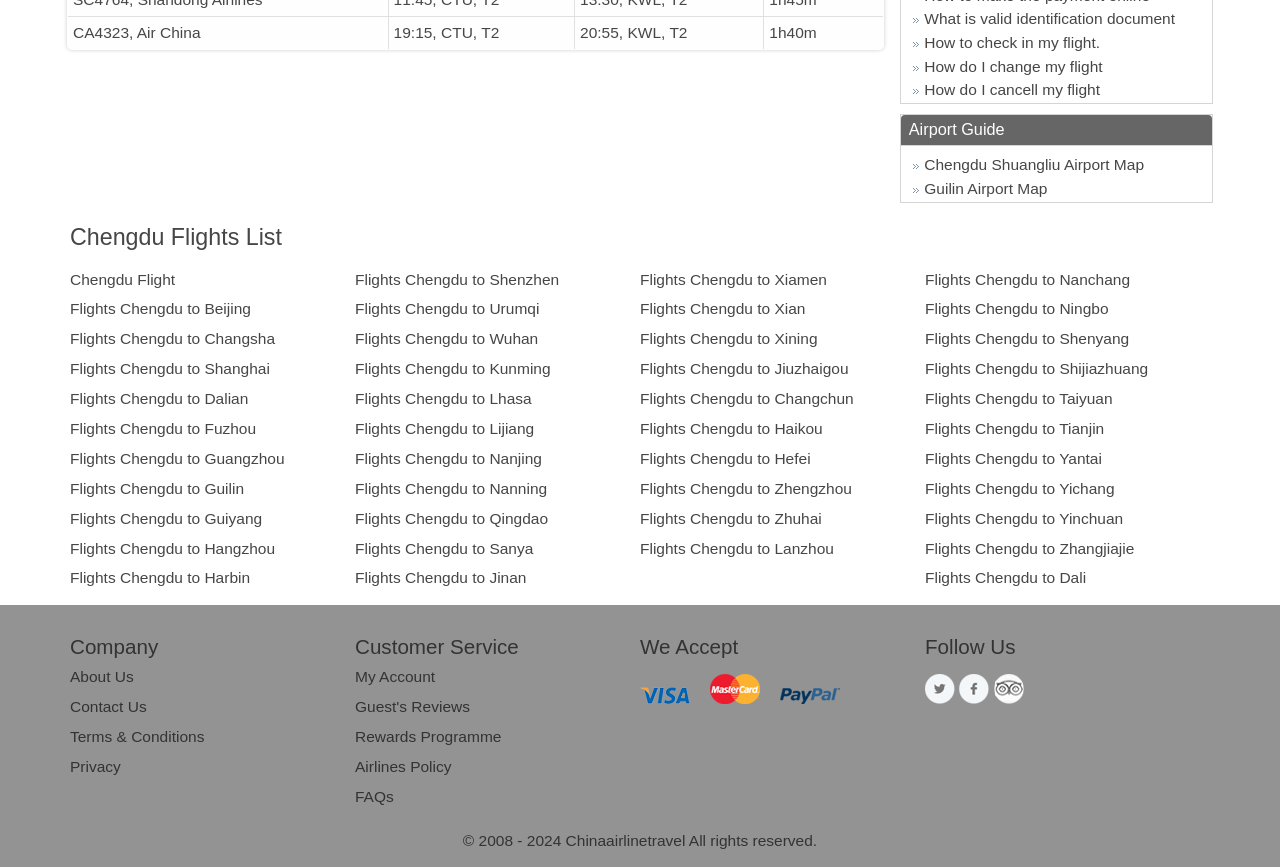Find and indicate the bounding box coordinates of the region you should select to follow the given instruction: "Follow on Facebook".

[0.723, 0.777, 0.746, 0.812]